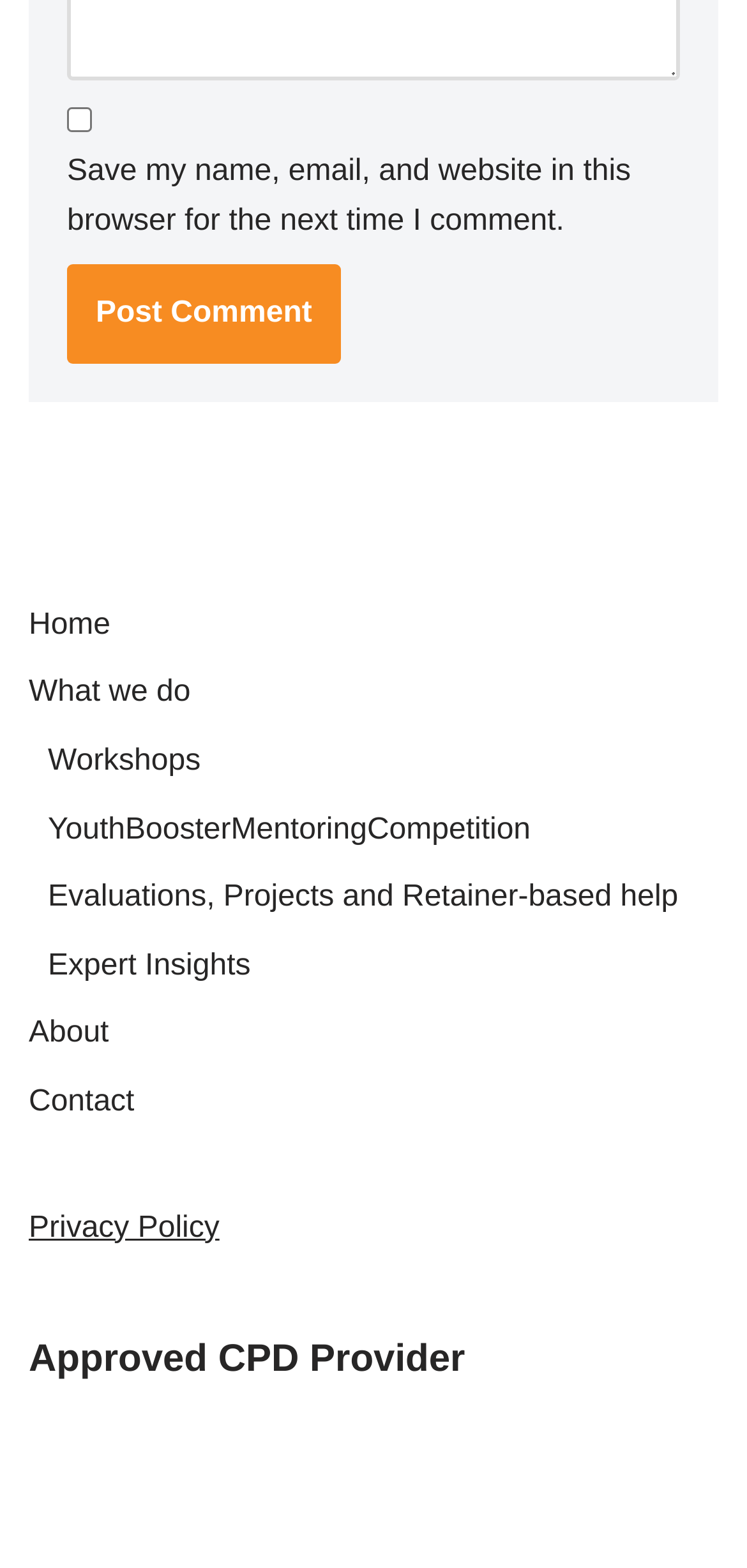Find the bounding box coordinates of the element's region that should be clicked in order to follow the given instruction: "Go to the Home page". The coordinates should consist of four float numbers between 0 and 1, i.e., [left, top, right, bottom].

[0.038, 0.388, 0.148, 0.409]